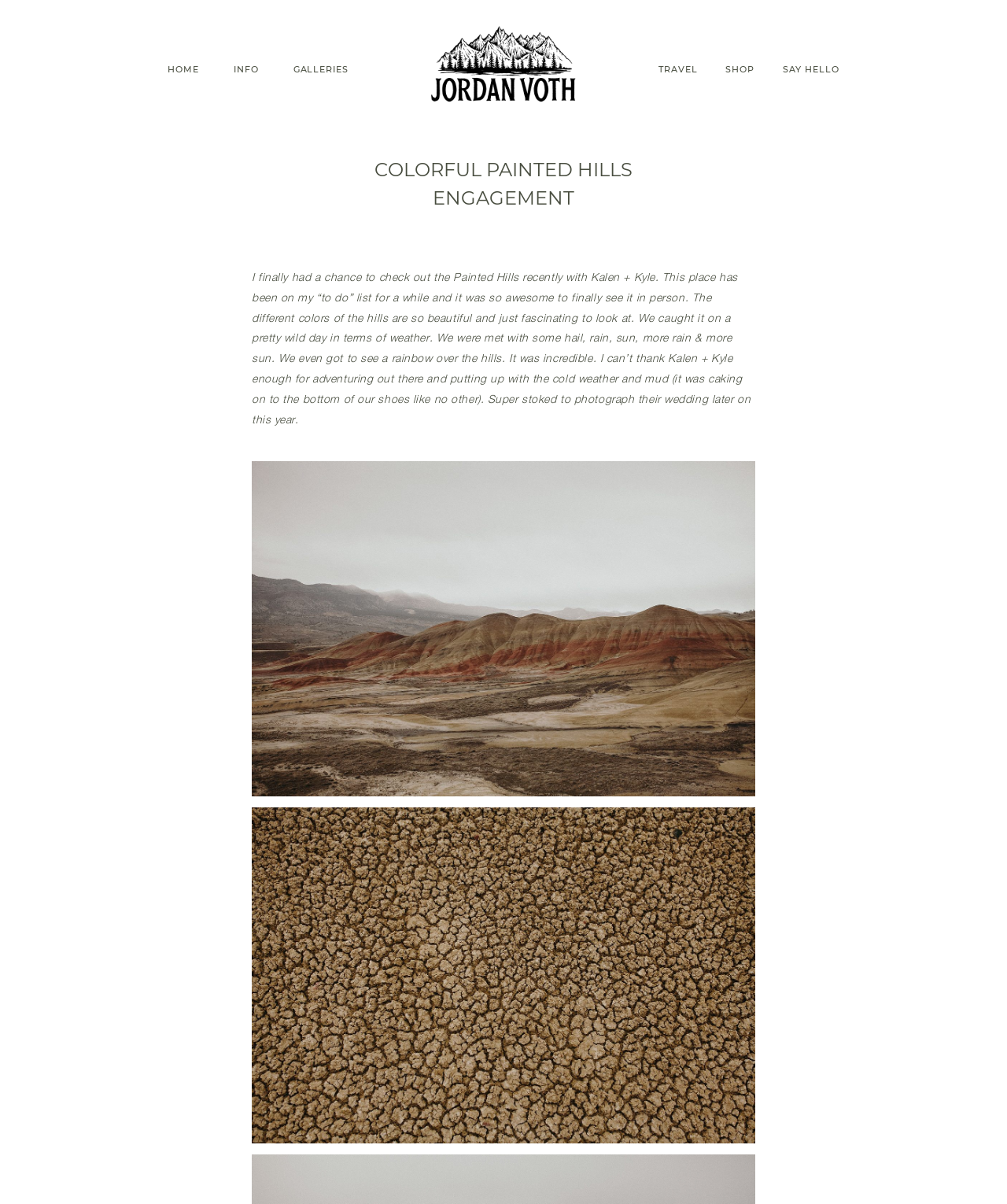Describe every aspect of the webpage comprehensively.

This webpage is a photography portfolio, specifically showcasing a colorful Painted Hills engagement session by Jordan Voth, a wedding and elopement photographer based in Seattle, WA. 

At the top of the page, there is a navigation menu with links to 'HOME', 'INFO', 'GALLERIES', 'TRAVEL', 'SHOP', and 'SAY HELLO'. This menu is repeated at the bottom of the page, with some additional links to other sections of the website, such as 'MEET JORDAN', 'INVESTMENT', 'TIPS & TRICKS', 'FAQ', 'COMMERCIAL WORK', 'WEDDINGS', 'PORTRAITS', 'MATERNITY', 'PRINTS', and 'ALBUMS'.

Below the top navigation menu, there is a large heading that reads 'COLORFUL PAINTED HILLS ENGAGEMENT'. This is followed by a descriptive text about the engagement session, which mentions the beautiful colors of the hills, the varying weather conditions, and the photographer's excitement to capture the couple's wedding later in the year.

The text is accompanied by two large figures, which are likely images from the engagement session. These images take up a significant portion of the page, with the text wrapping around them. The images are positioned side by side, with the top image taking up more vertical space than the bottom one.

Overall, the webpage has a clean and organized layout, with a clear focus on showcasing the photographer's work and providing easy navigation to other sections of the website.